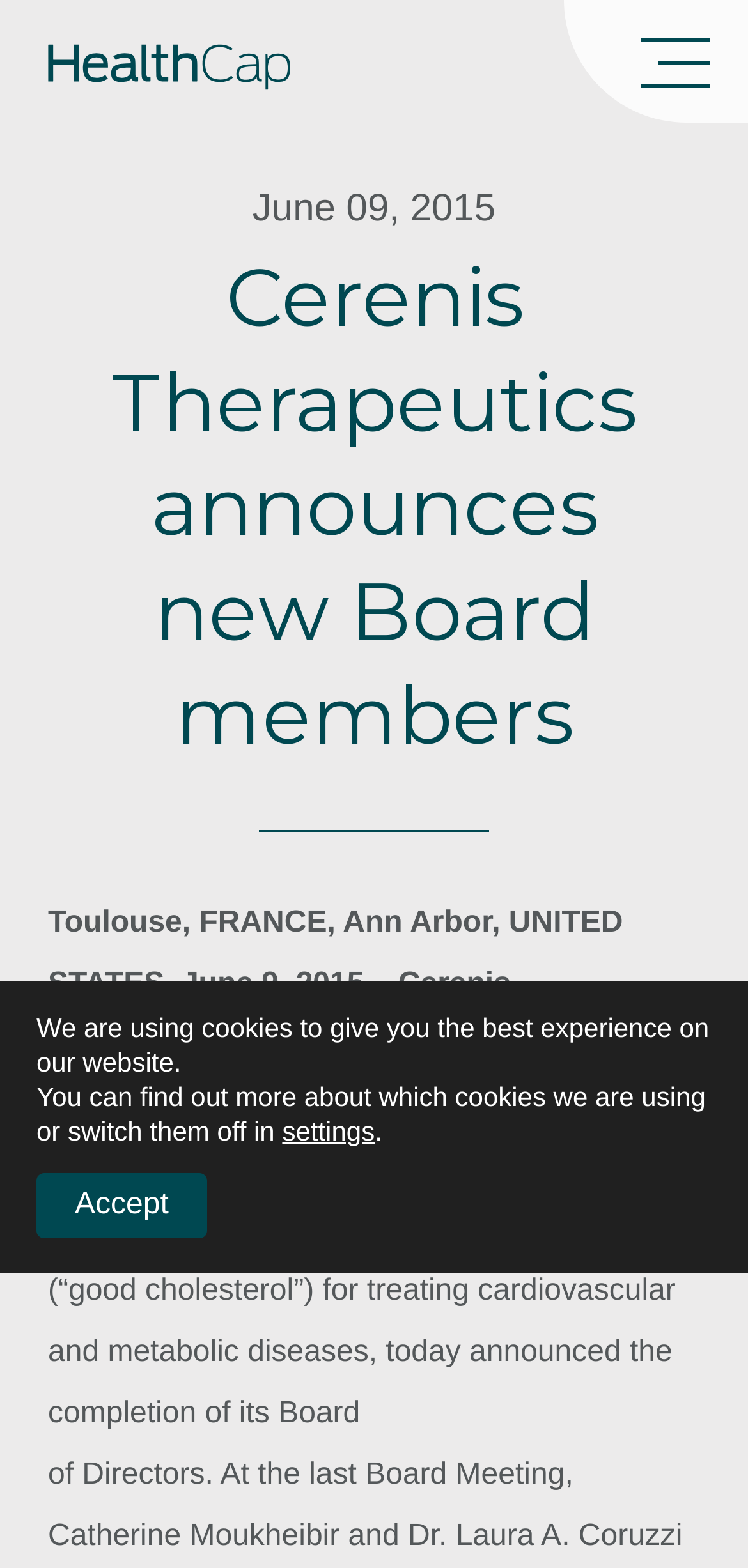Please find the main title text of this webpage.

Cerenis Therapeutics announces new Board members